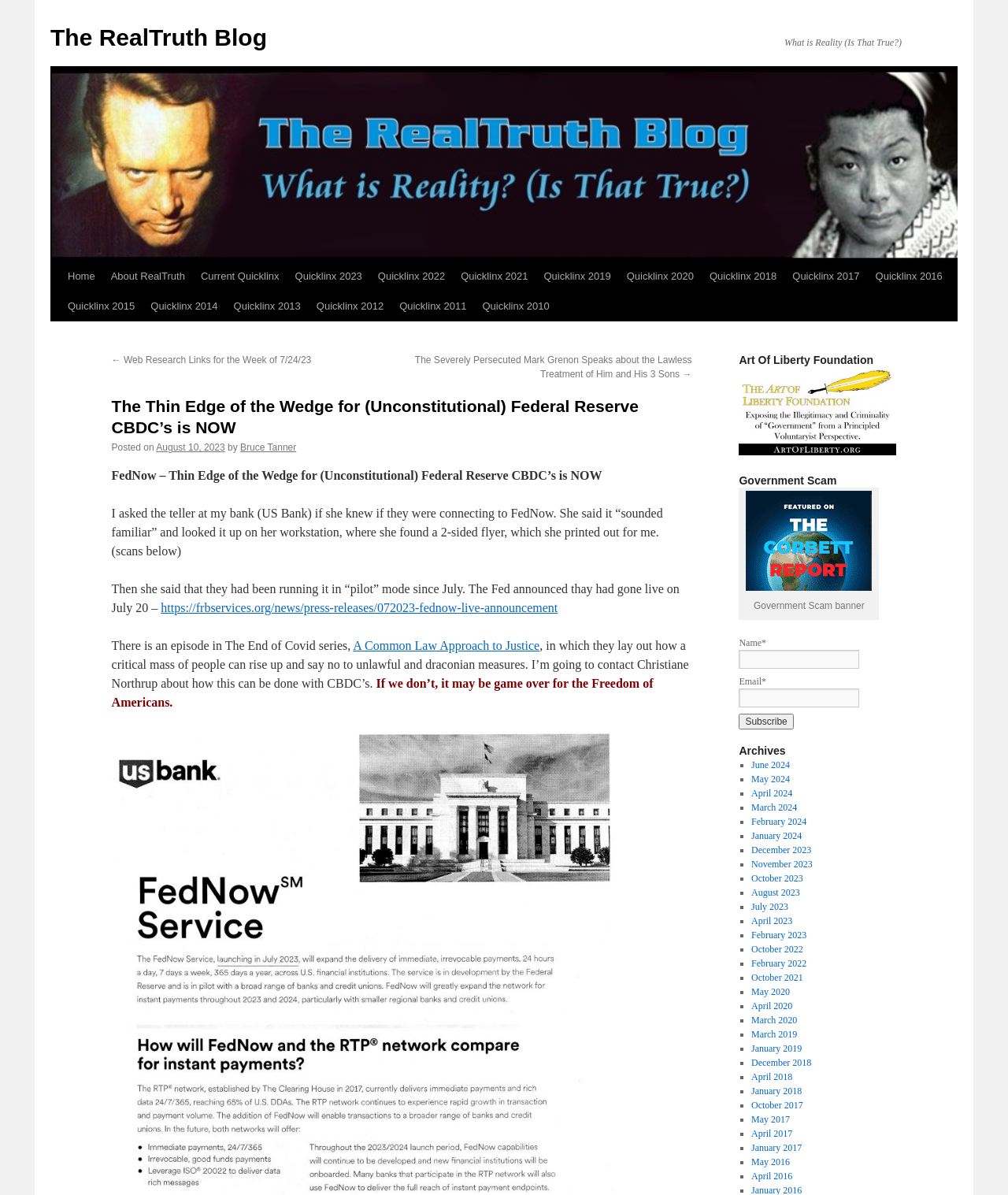Please mark the bounding box coordinates of the area that should be clicked to carry out the instruction: "Visit the 'Art of Liberty Foundation' website".

[0.733, 0.374, 0.889, 0.383]